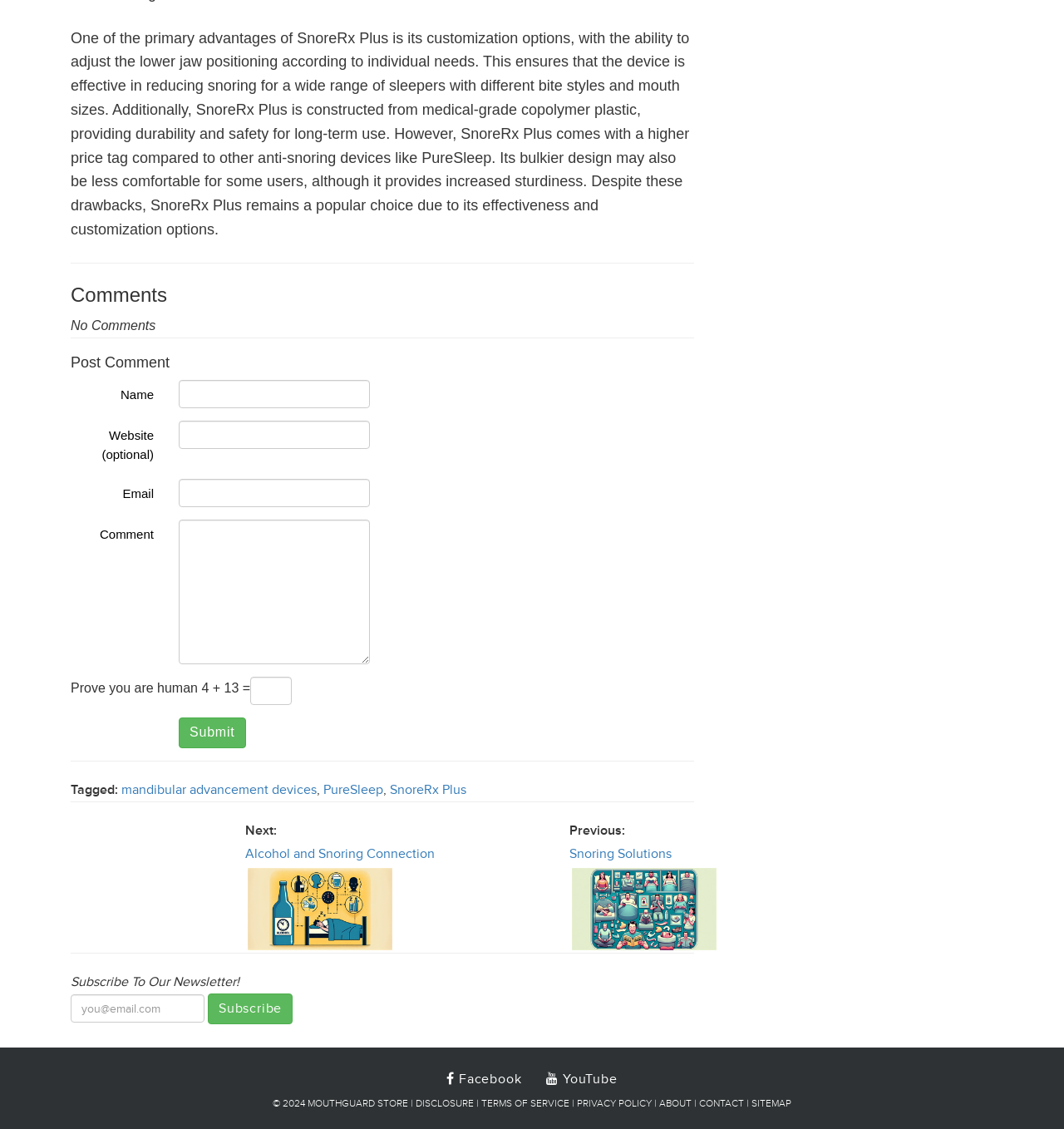Identify the bounding box of the UI element that matches this description: "Terms of Service".

[0.452, 0.972, 0.535, 0.983]